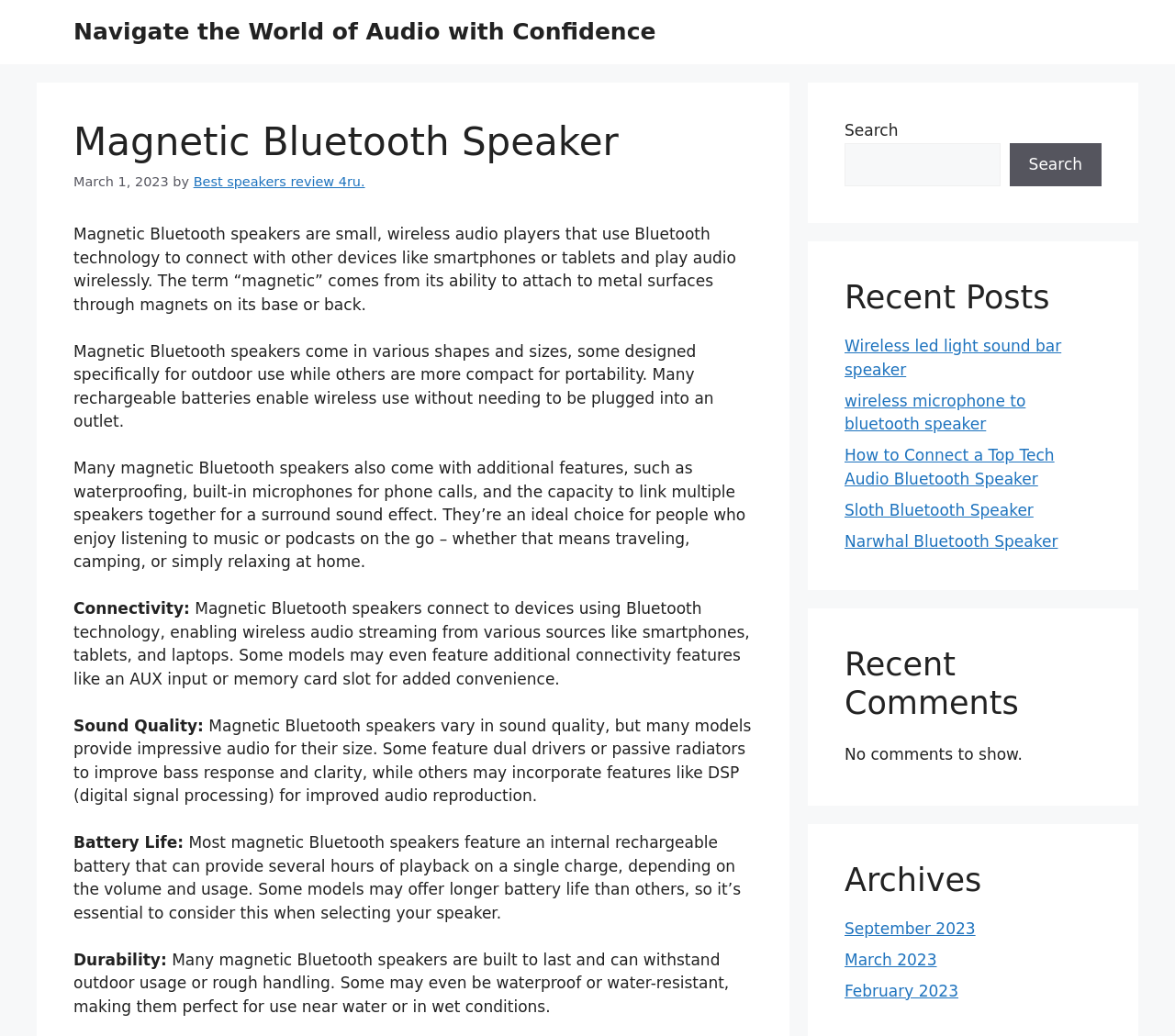What is the main purpose of magnetic Bluetooth speakers?
Answer the question with just one word or phrase using the image.

Play audio wirelessly